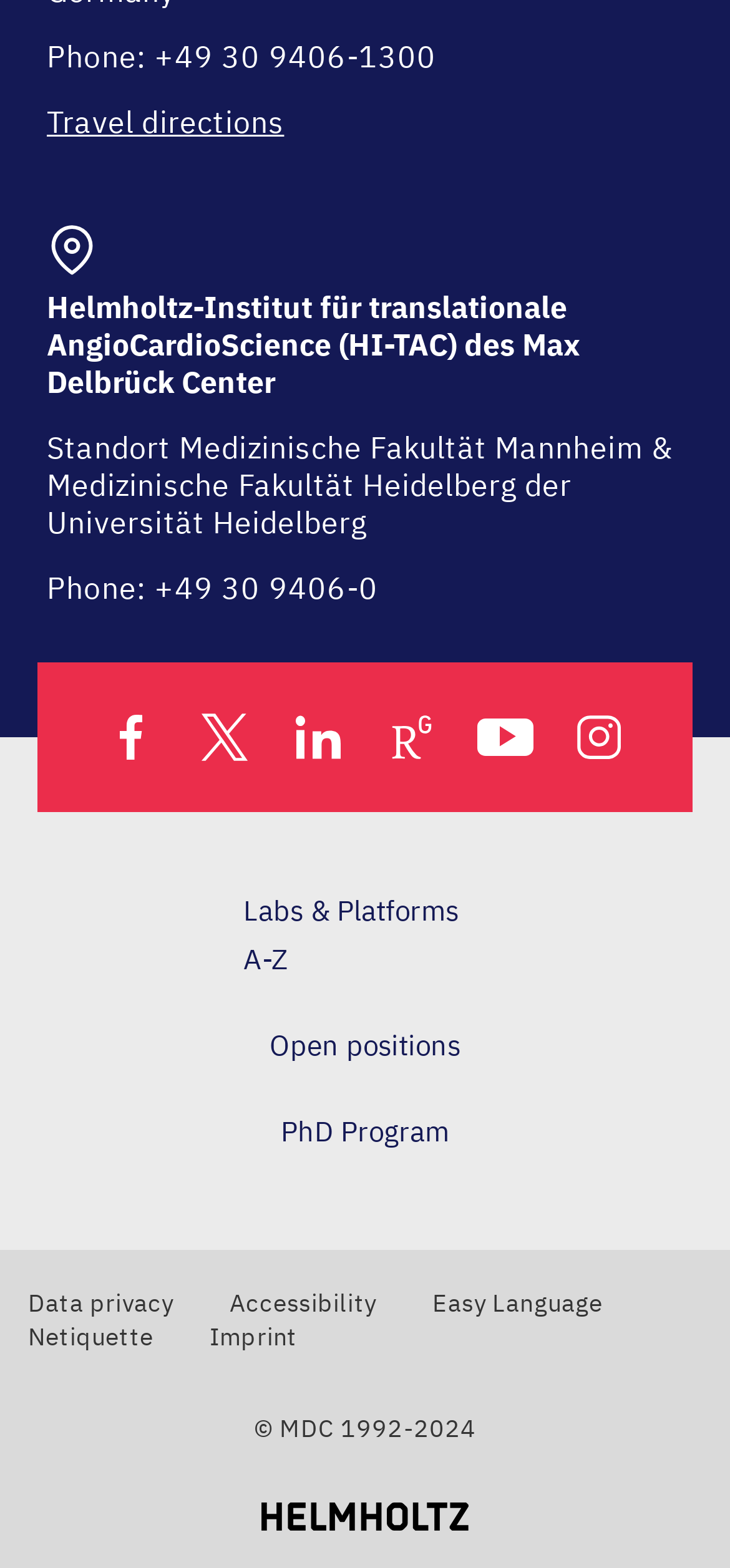Determine the bounding box coordinates of the UI element that matches the following description: "Last Will Template". The coordinates should be four float numbers between 0 and 1 in the format [left, top, right, bottom].

None